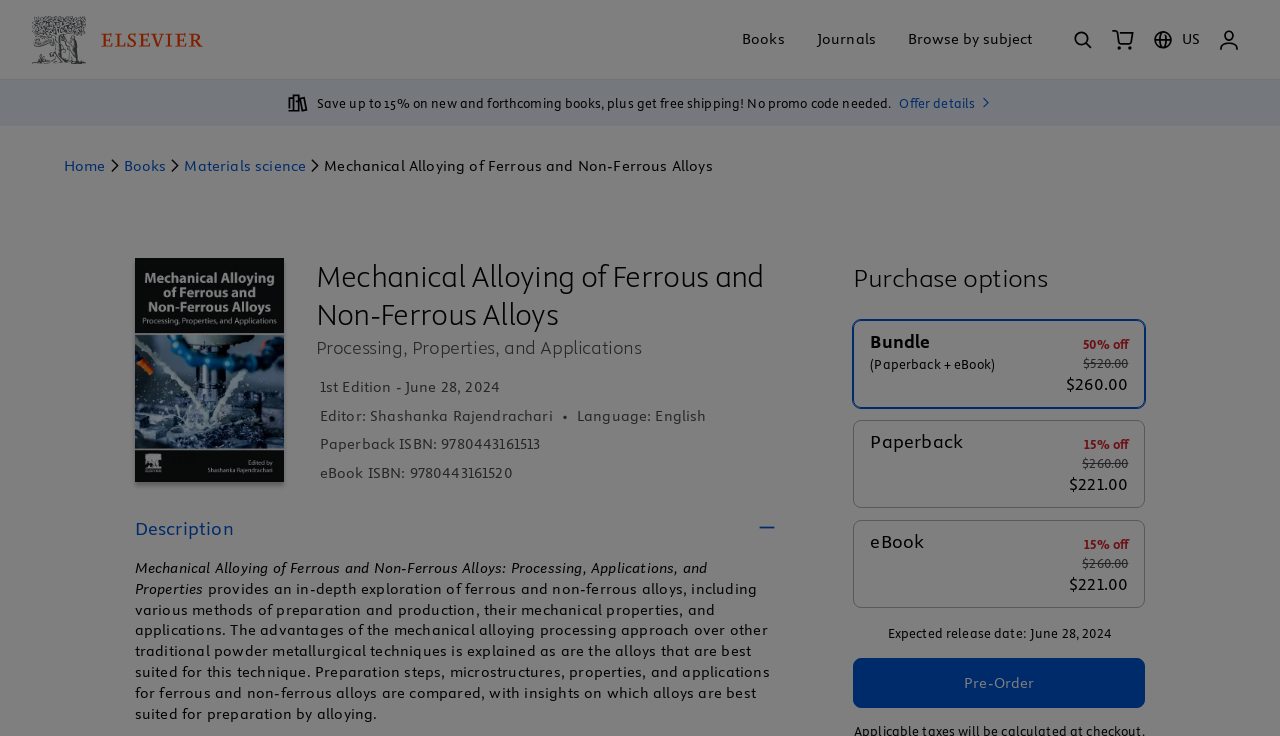What is the main heading displayed on the webpage? Please provide the text.

Mechanical Alloying of Ferrous and Non-Ferrous Alloys